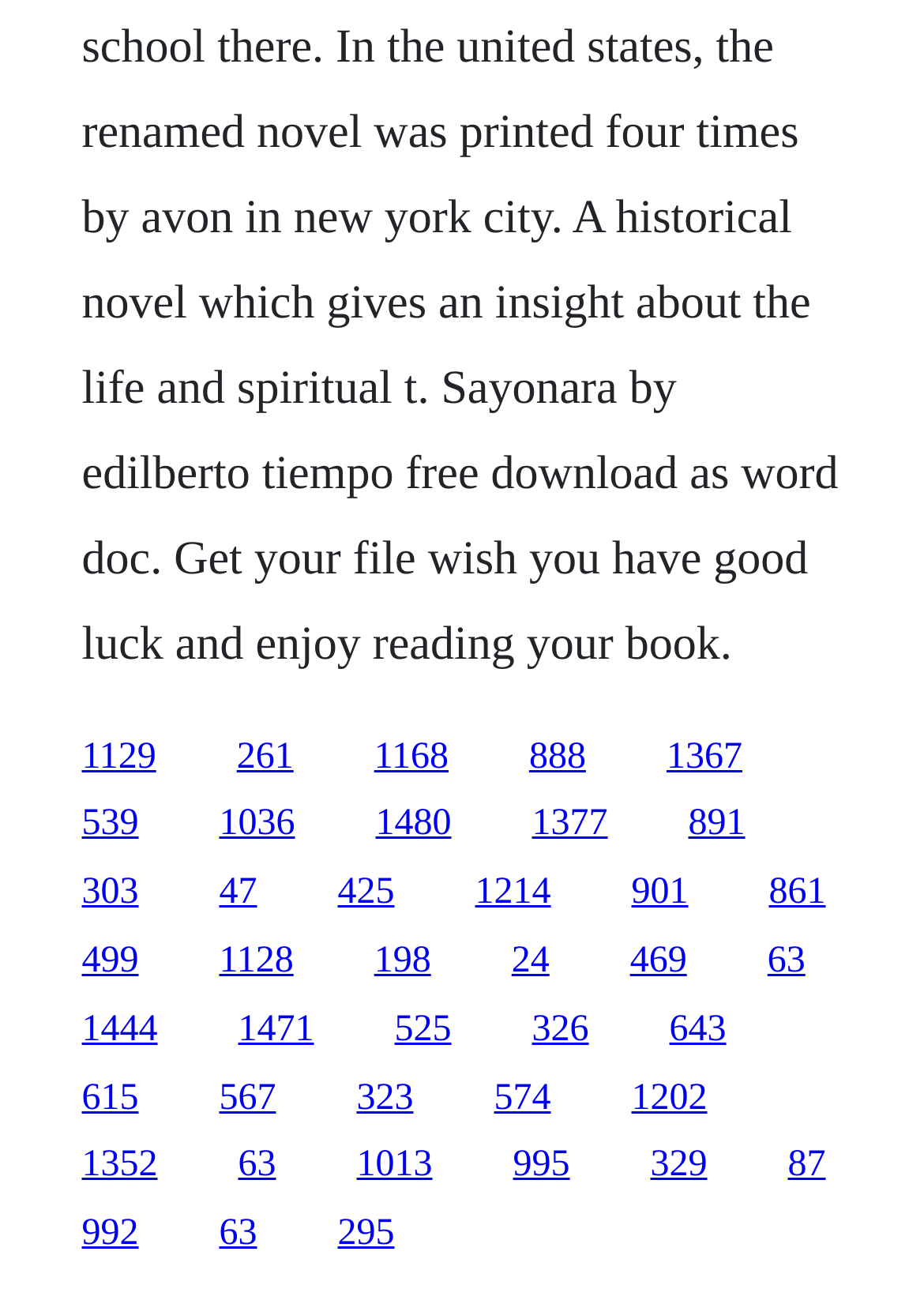Please find the bounding box for the UI element described by: "995".

[0.555, 0.889, 0.617, 0.92]